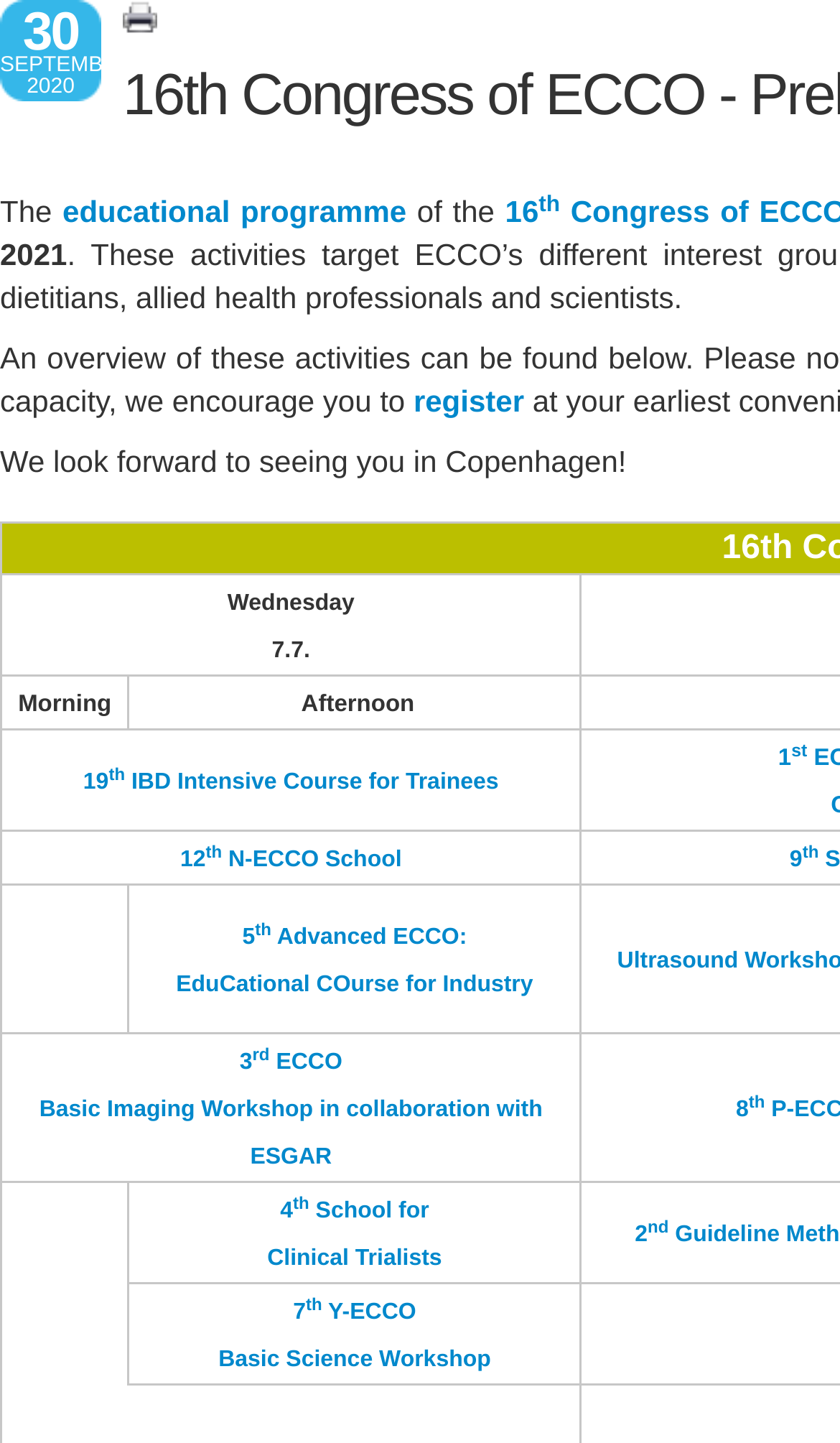What is the location of the event?
Look at the image and respond with a one-word or short-phrase answer.

Copenhagen